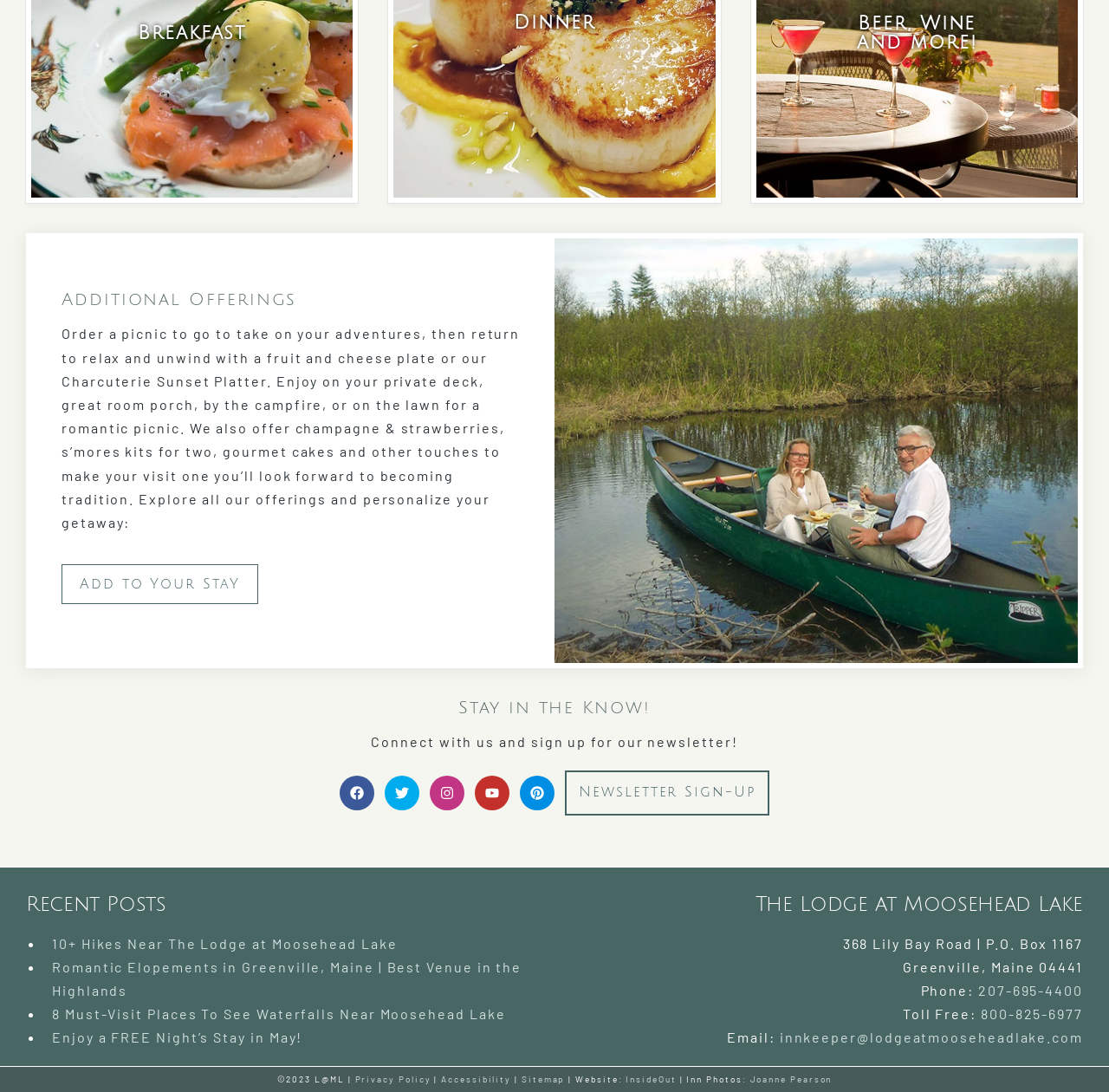Please provide the bounding box coordinates in the format (top-left x, top-left y, bottom-right x, bottom-right y). Remember, all values are floating point numbers between 0 and 1. What is the bounding box coordinate of the region described as: Joanne Pearson

[0.676, 0.984, 0.75, 0.993]